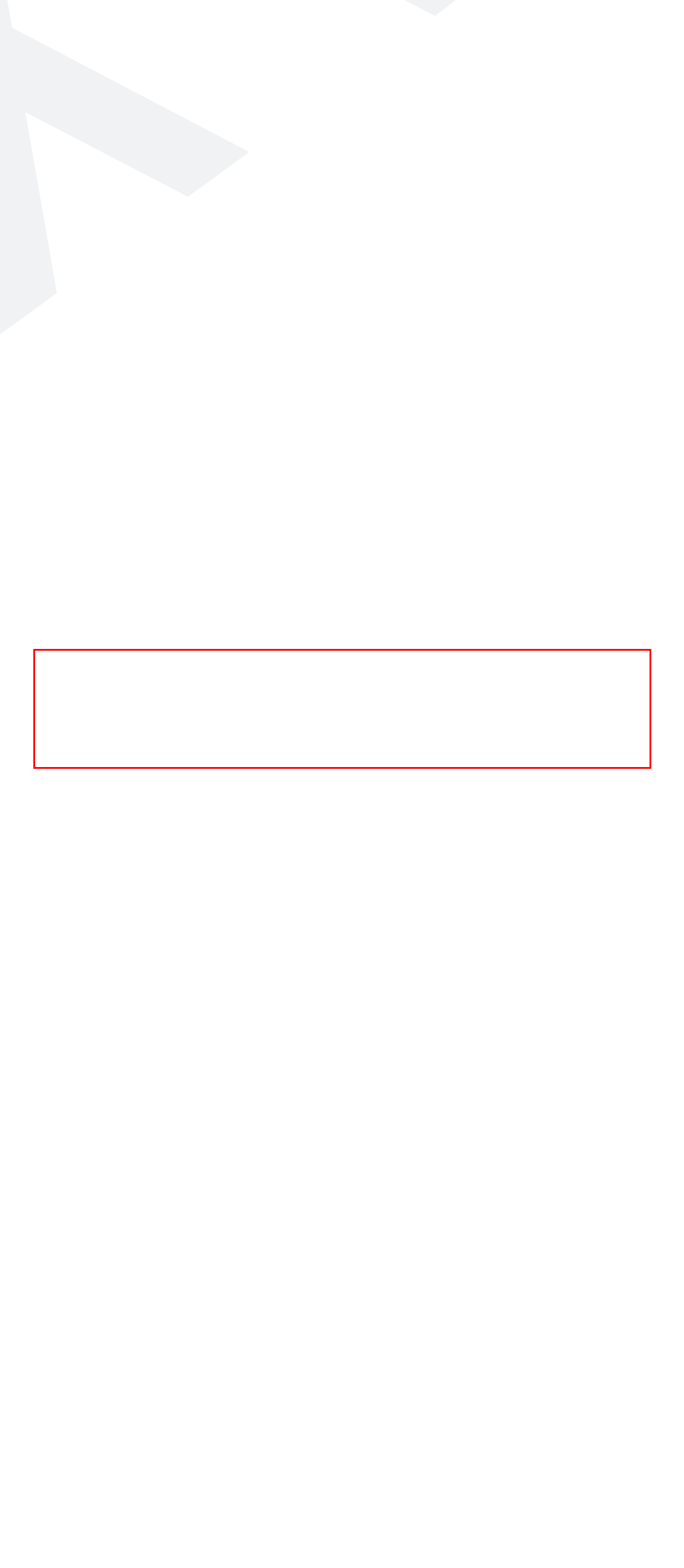Within the screenshot of a webpage, identify the red bounding box and perform OCR to capture the text content it contains.

Butternut Box has closed a £280m funding round with General Atlantic and L Catterton, to further the brand’s presence in Europe